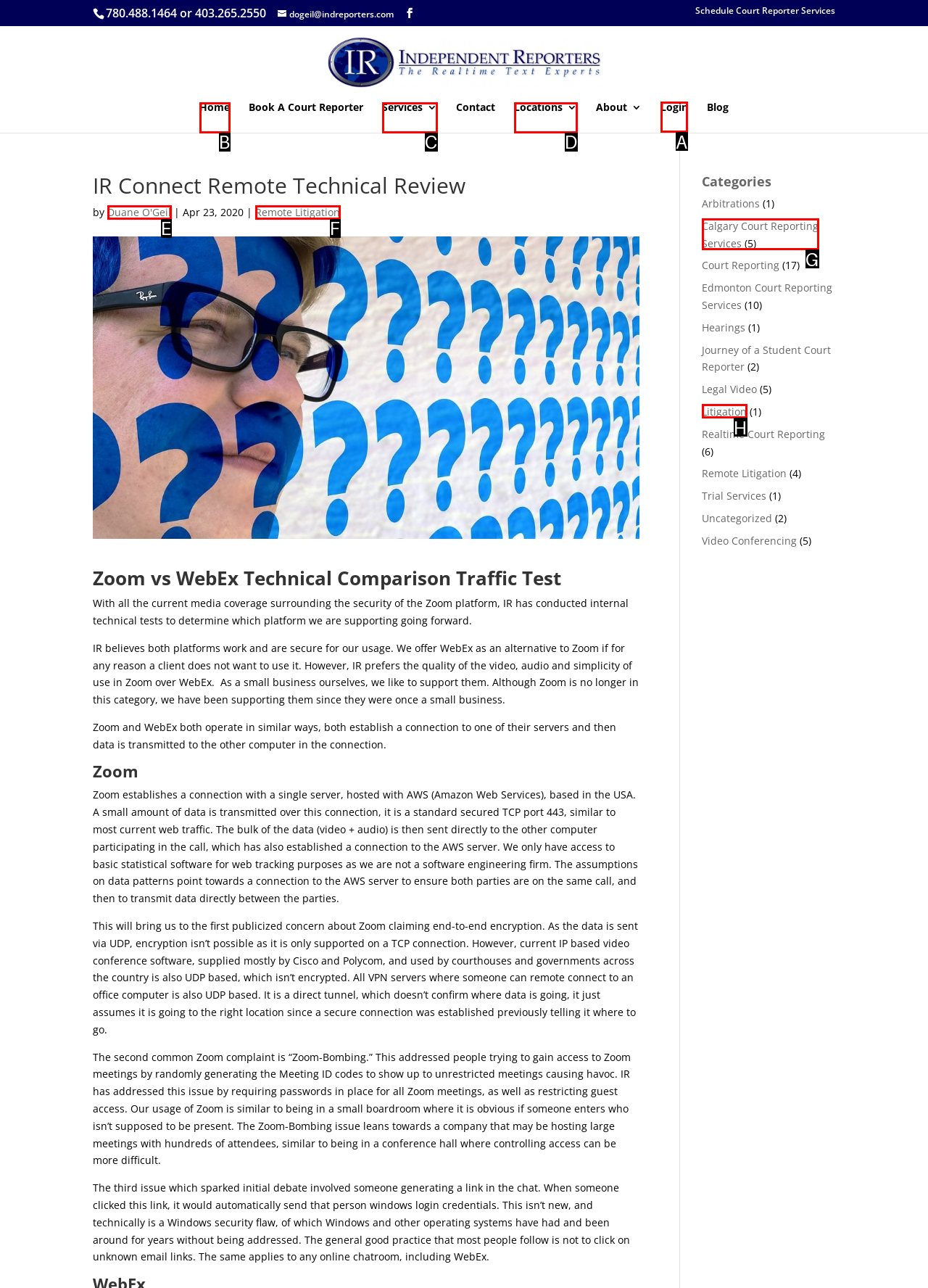Indicate which HTML element you need to click to complete the task: Click the 'Login' link. Provide the letter of the selected option directly.

A